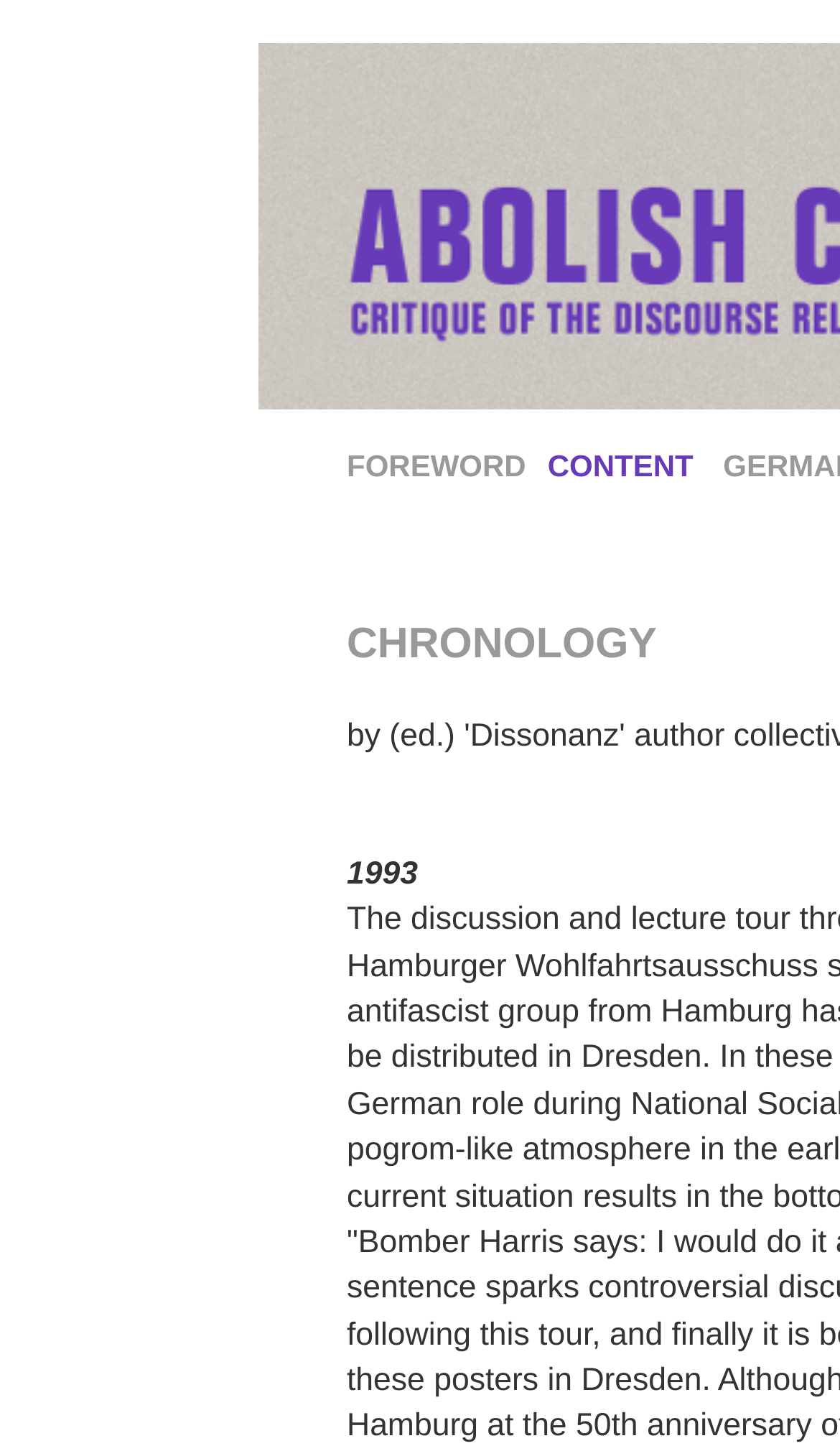Predict the bounding box coordinates of the UI element that matches this description: "FOREWORD". The coordinates should be in the format [left, top, right, bottom] with each value between 0 and 1.

[0.4, 0.303, 0.639, 0.341]